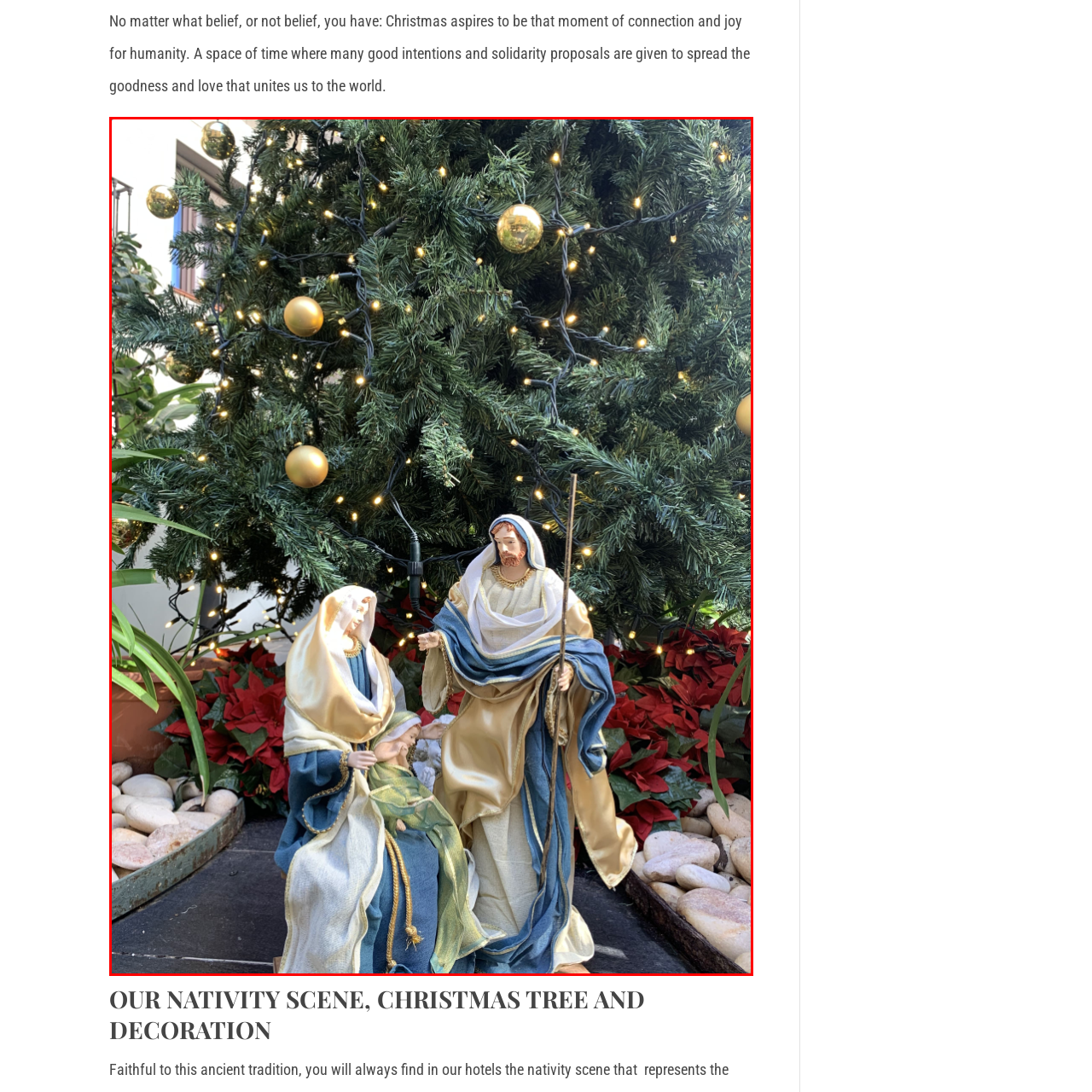What is Joseph holding in the image?
Look at the image highlighted within the red bounding box and provide a detailed answer to the question.

According to the caption, Joseph is standing beside Mary, holding a staff, which is a part of his elegant attire that highlights the festive setting of the Christmas scene.